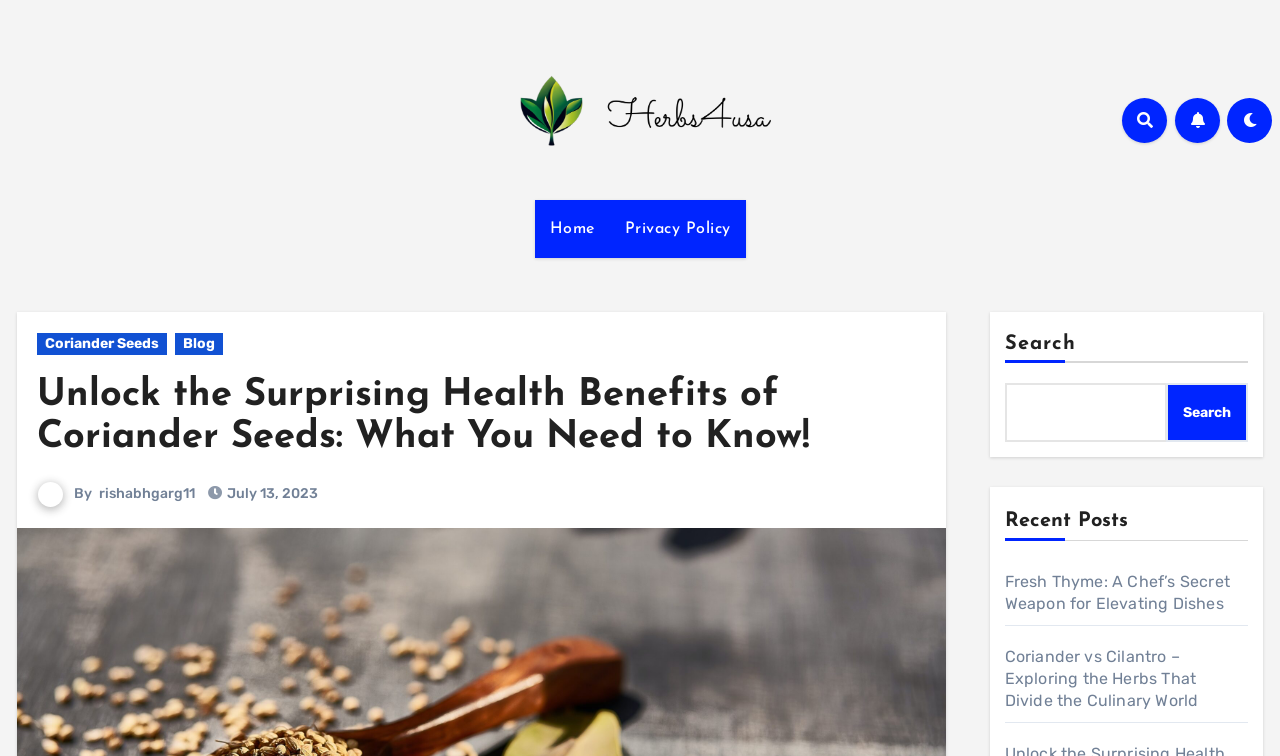What is the author of the article?
By examining the image, provide a one-word or phrase answer.

rishabhgarg11